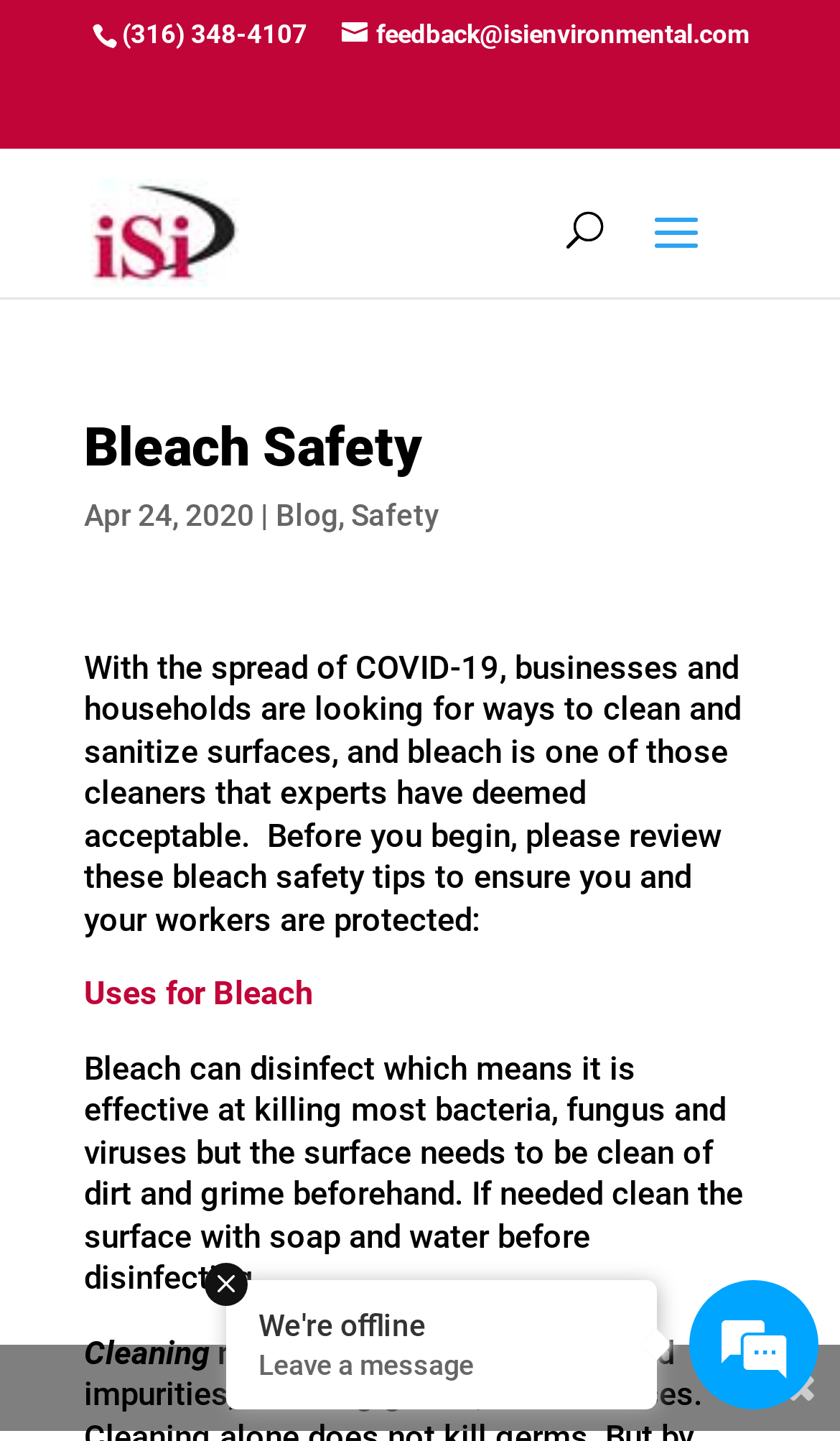Respond with a single word or phrase for the following question: 
What is the date of the blog post?

Apr 24, 2020